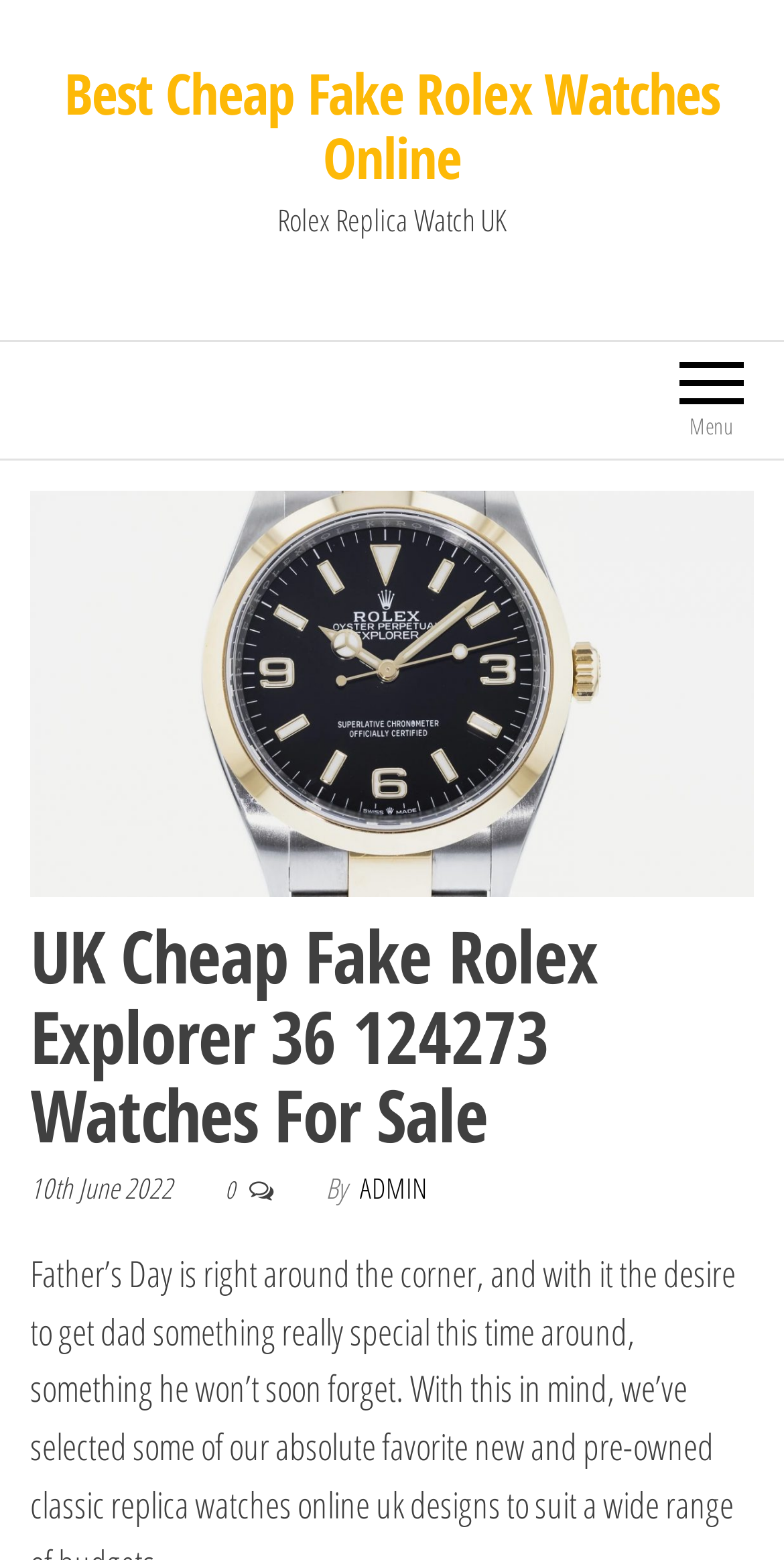Please answer the following question using a single word or phrase: 
Who is the author of the latest article?

ADMIN